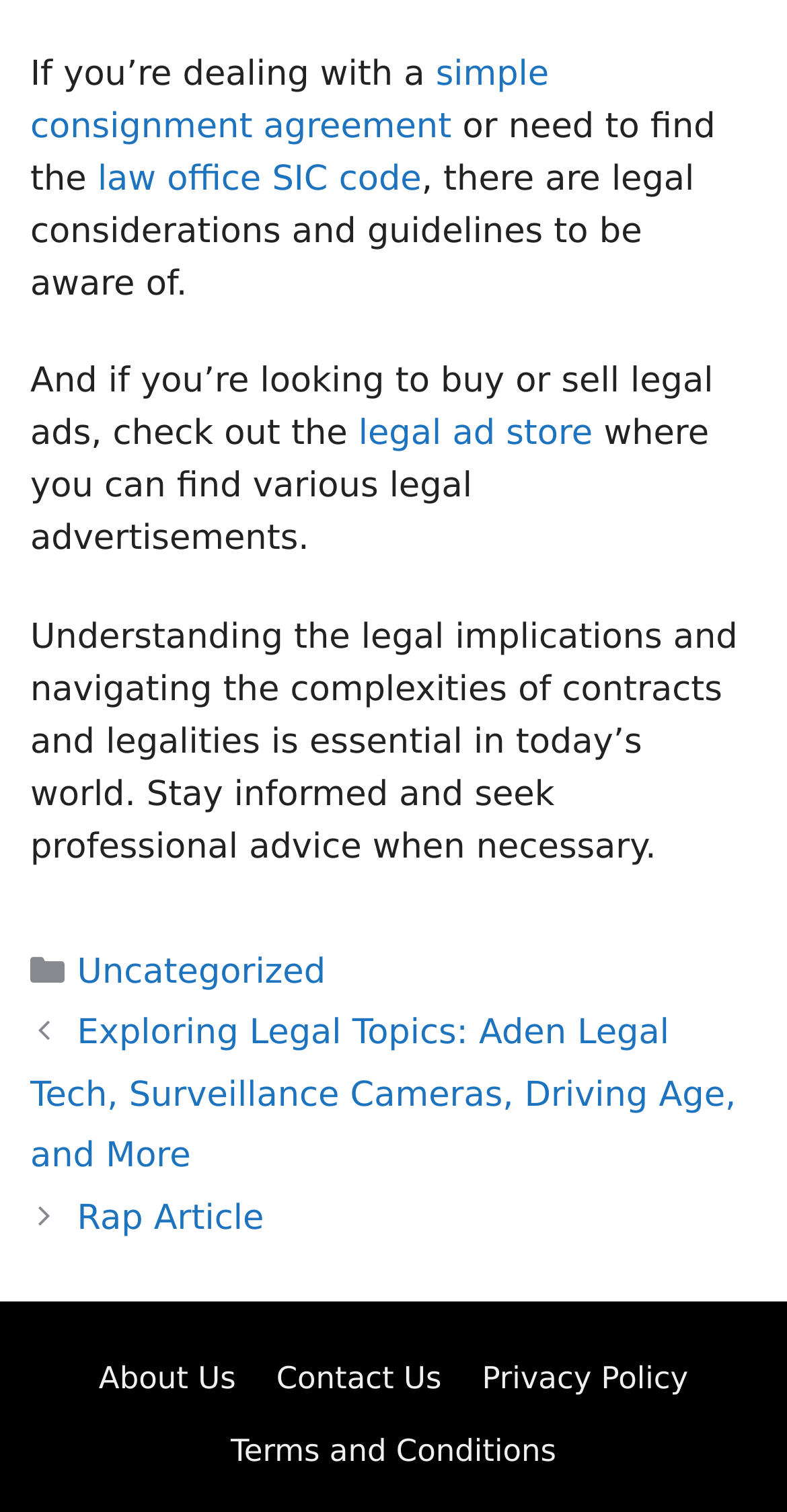What type of office is mentioned in the webpage?
From the image, respond using a single word or phrase.

law office